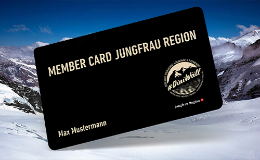What is symbolized by the logo on the card?
Look at the screenshot and give a one-word or phrase answer.

Mountain